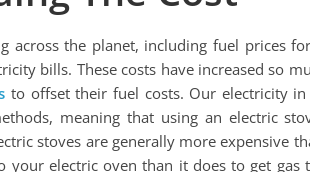What is a consequence of the growing costs of living?
Please provide an in-depth and detailed response to the question.

The article mentions that the growing costs of living have led to increased electricity bills, which is a financial consideration for consumers when choosing between gas and electric stoves.